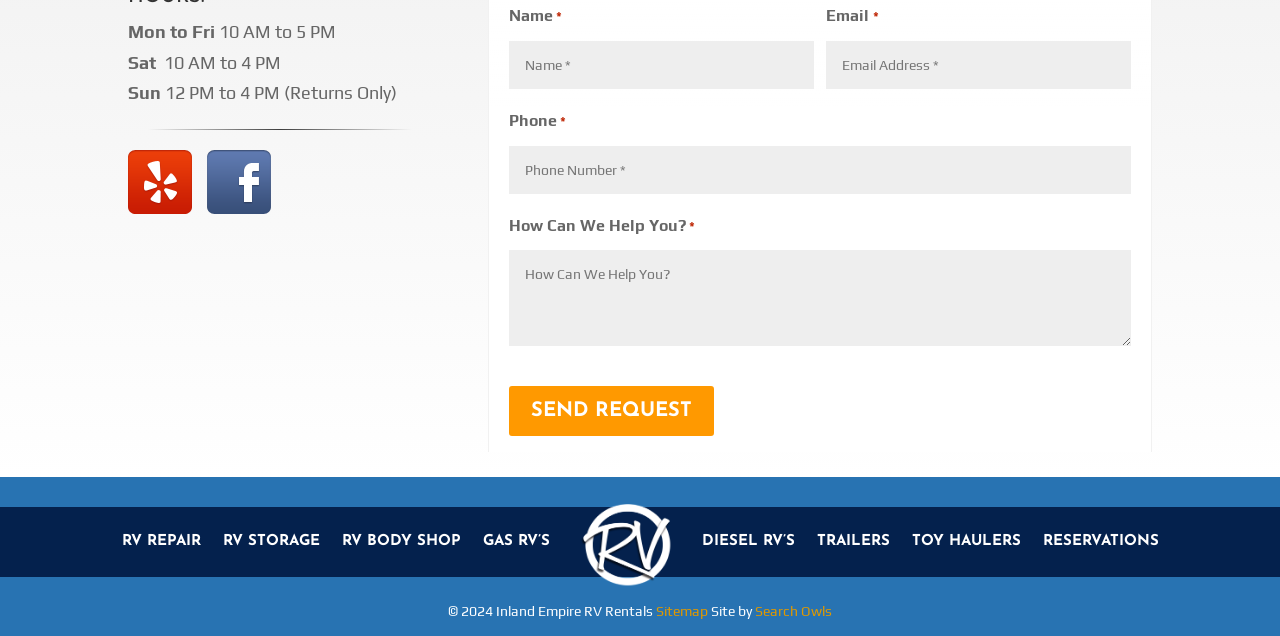Provide a one-word or short-phrase answer to the question:
What are the business hours on Monday to Friday?

10 AM to 5 PM